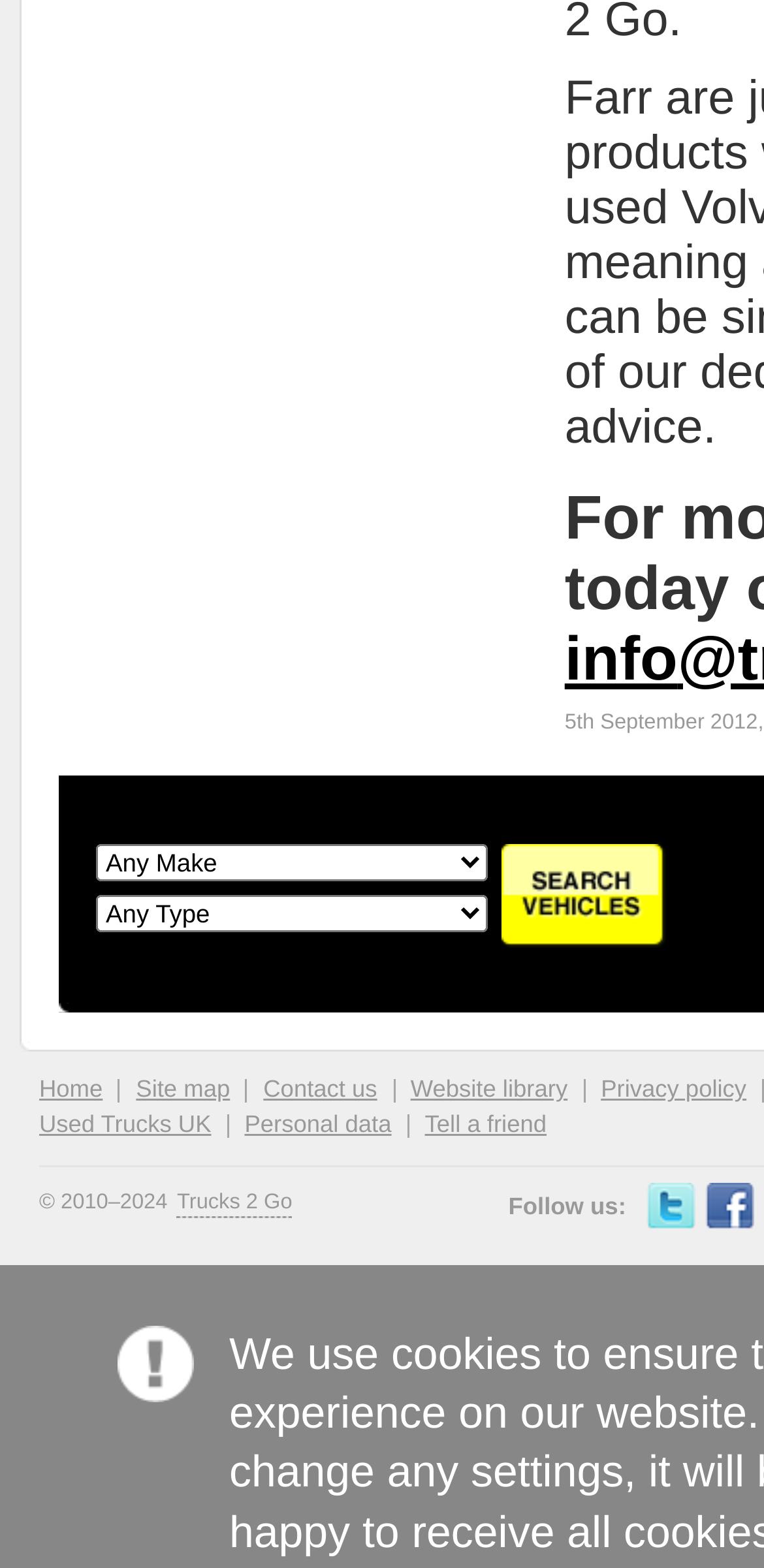Utilize the information from the image to answer the question in detail:
What is the purpose of the links at the top of the page?

The links at the top of the page, including 'Home', 'Site map', 'Contact us', and others, are used to navigate to other pages on the website, providing users with access to different sections and functionalities.